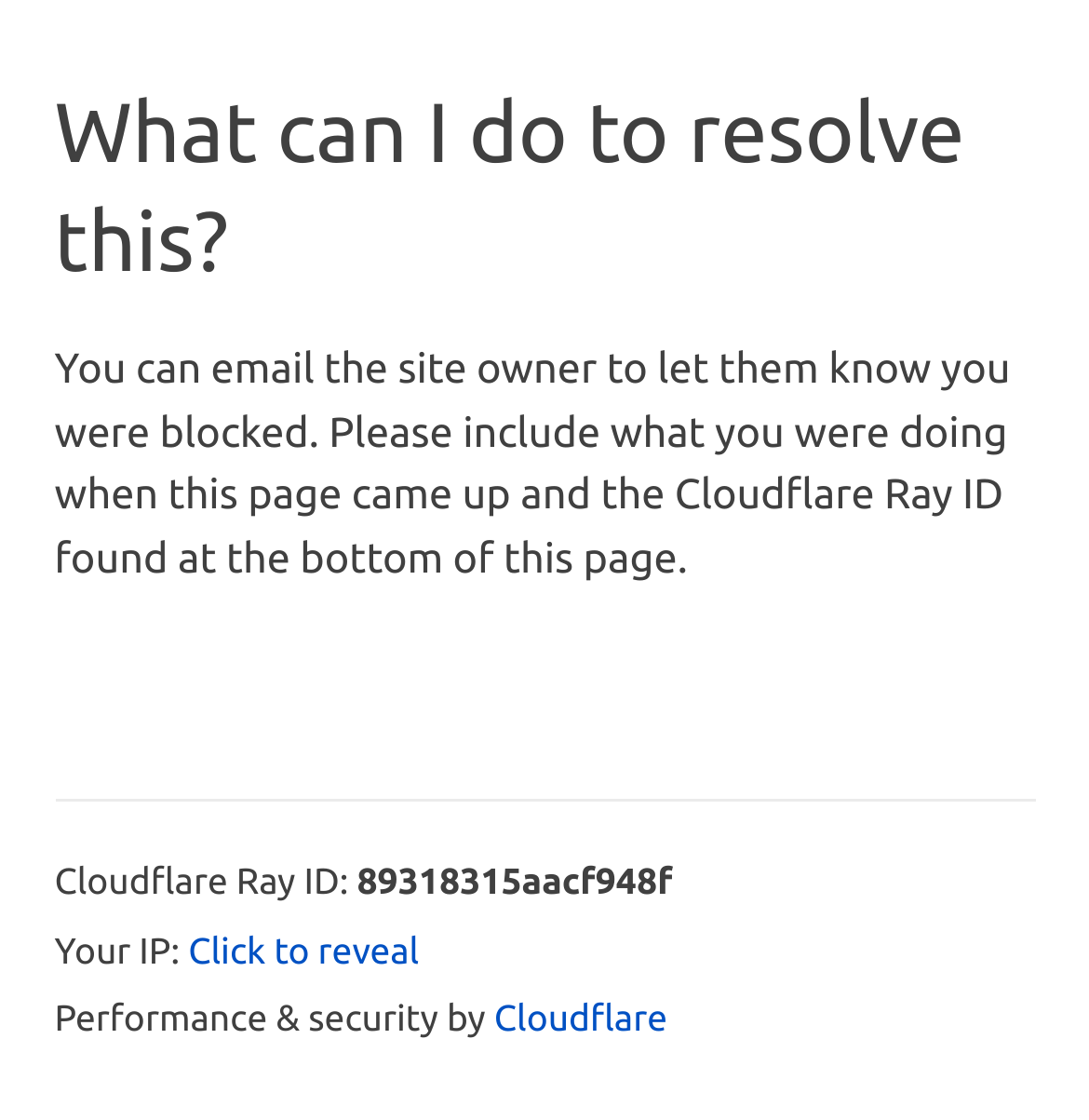Predict the bounding box of the UI element based on this description: "Click to reveal".

[0.173, 0.828, 0.385, 0.876]